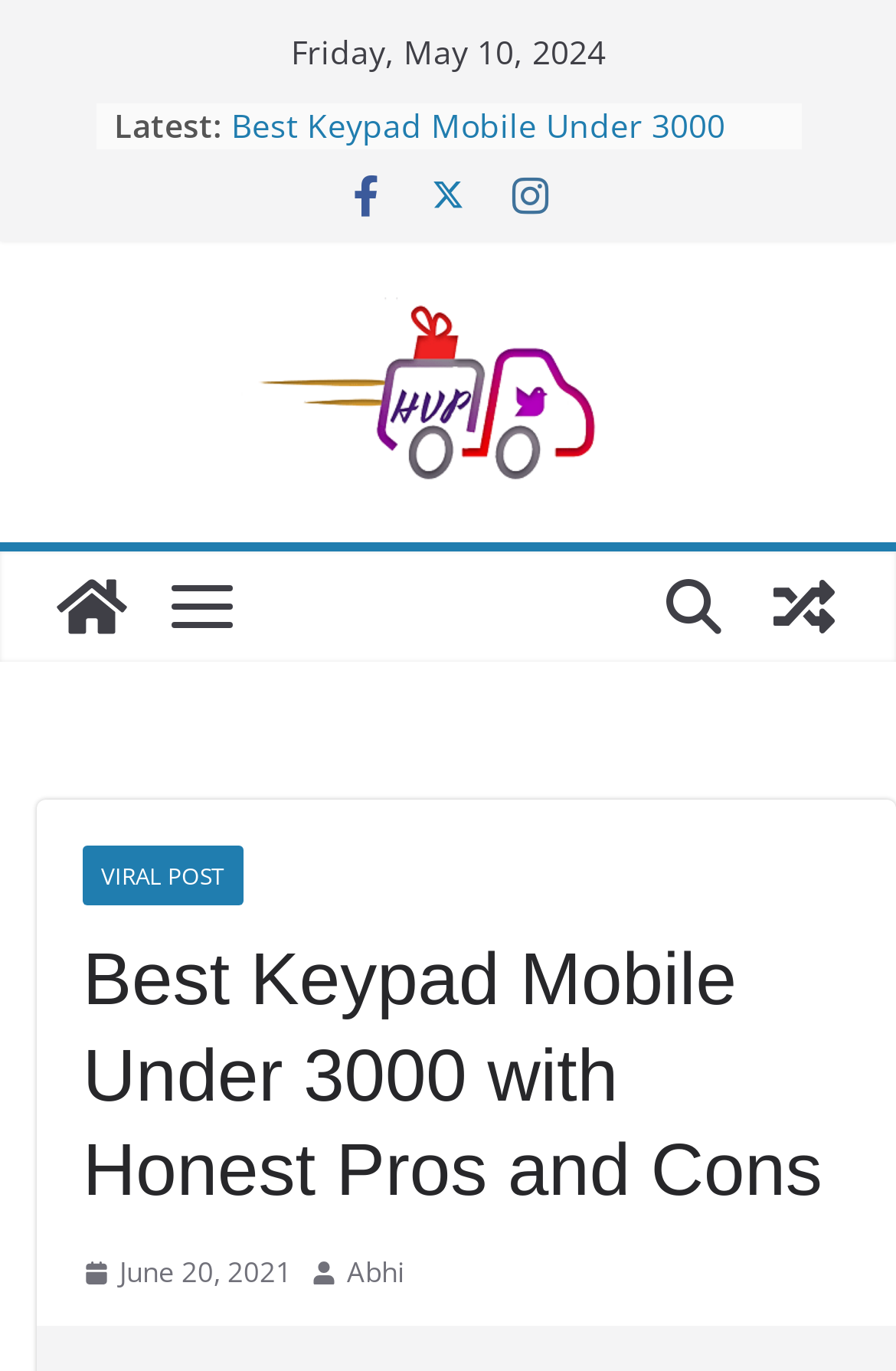Locate the bounding box of the UI element defined by this description: "June 20, 2021June 20, 2021". The coordinates should be given as four float numbers between 0 and 1, formatted as [left, top, right, bottom].

[0.092, 0.91, 0.326, 0.946]